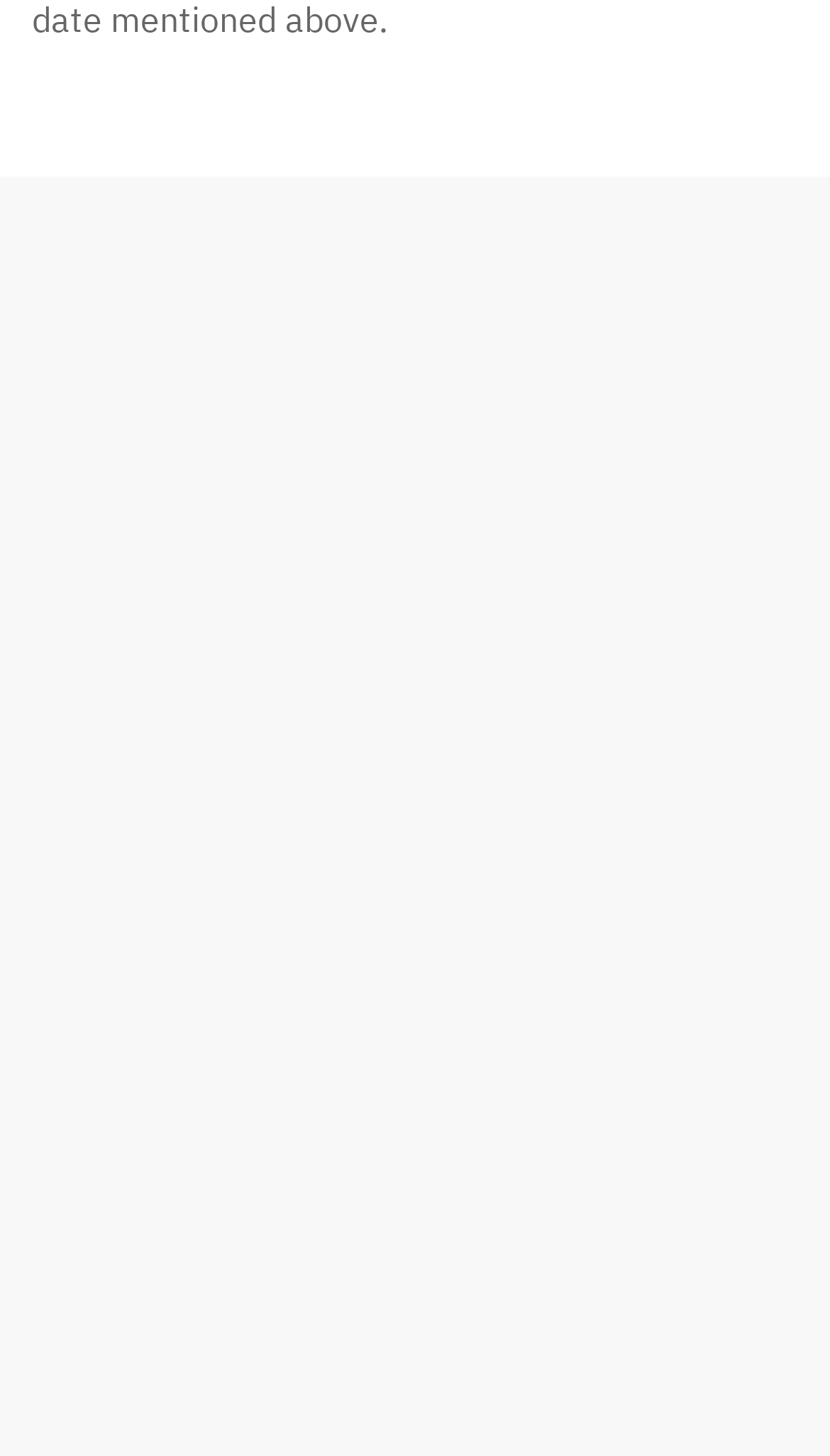Please answer the following question using a single word or phrase: 
What is the title of the first news item?

Careers v5.1 Stable Released